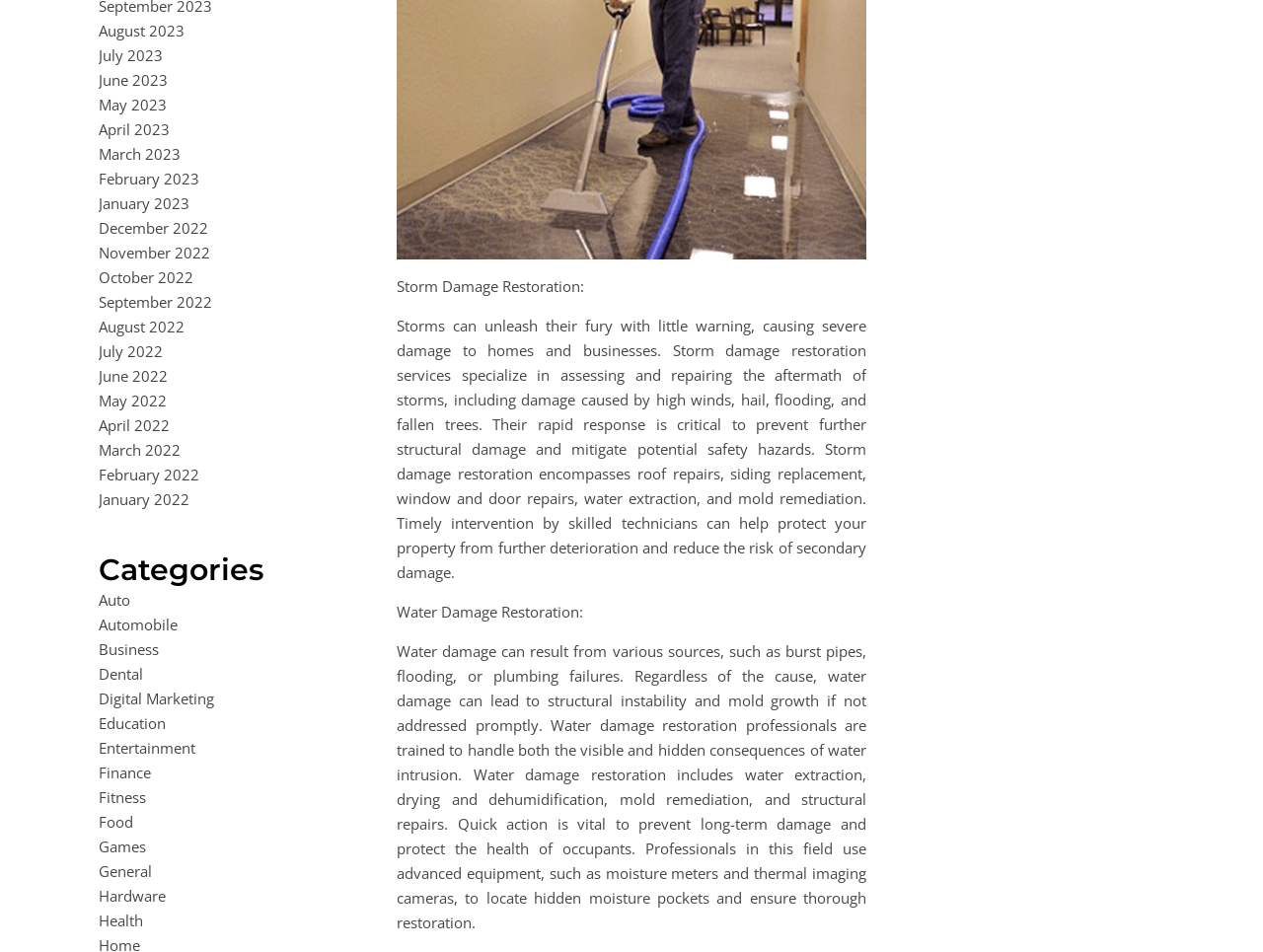Provide the bounding box coordinates for the area that should be clicked to complete the instruction: "Click on Digital Marketing".

[0.078, 0.723, 0.17, 0.744]